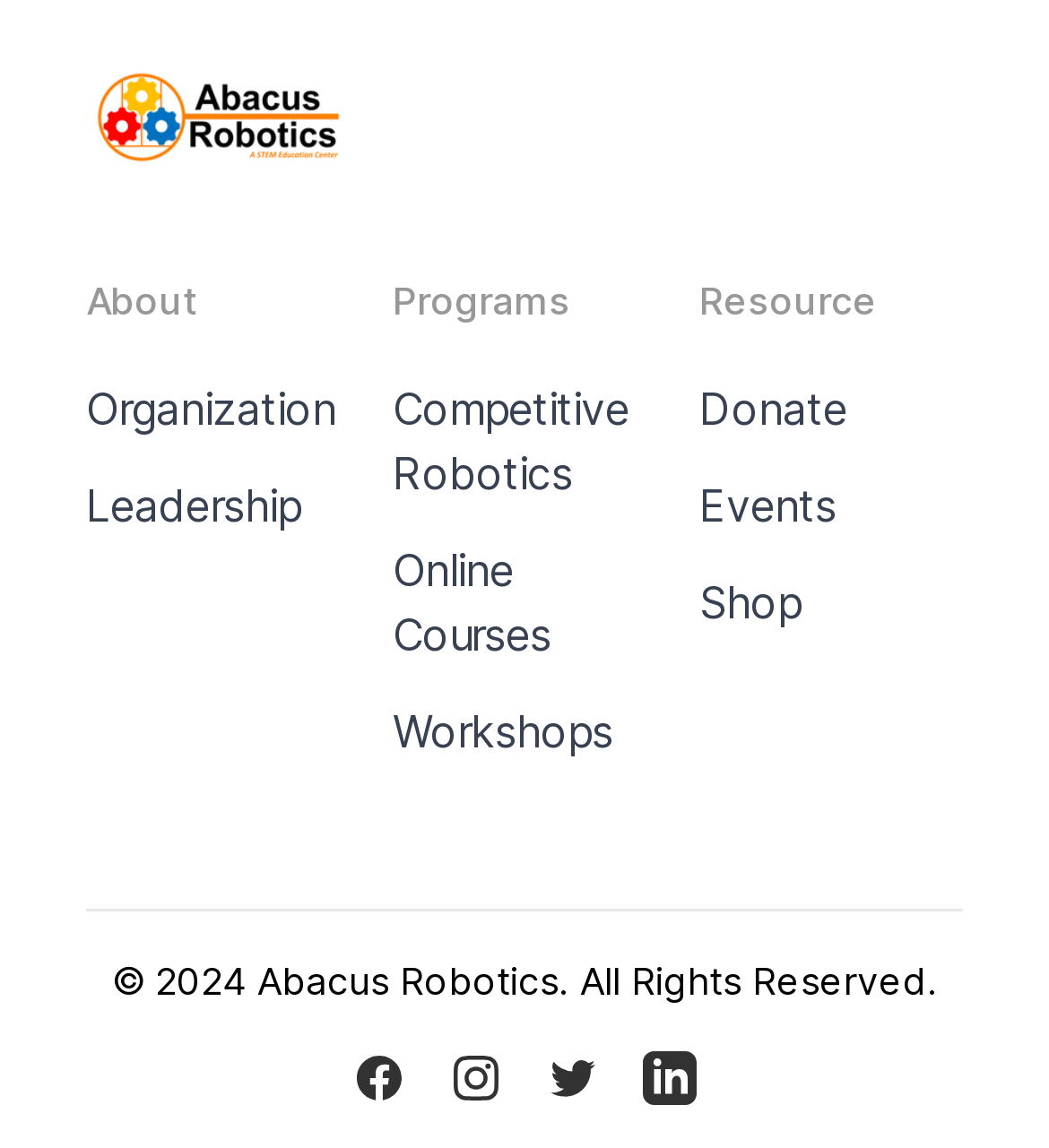Please locate the bounding box coordinates of the element's region that needs to be clicked to follow the instruction: "Click the 'Continue' button". The bounding box coordinates should be provided as four float numbers between 0 and 1, i.e., [left, top, right, bottom].

None